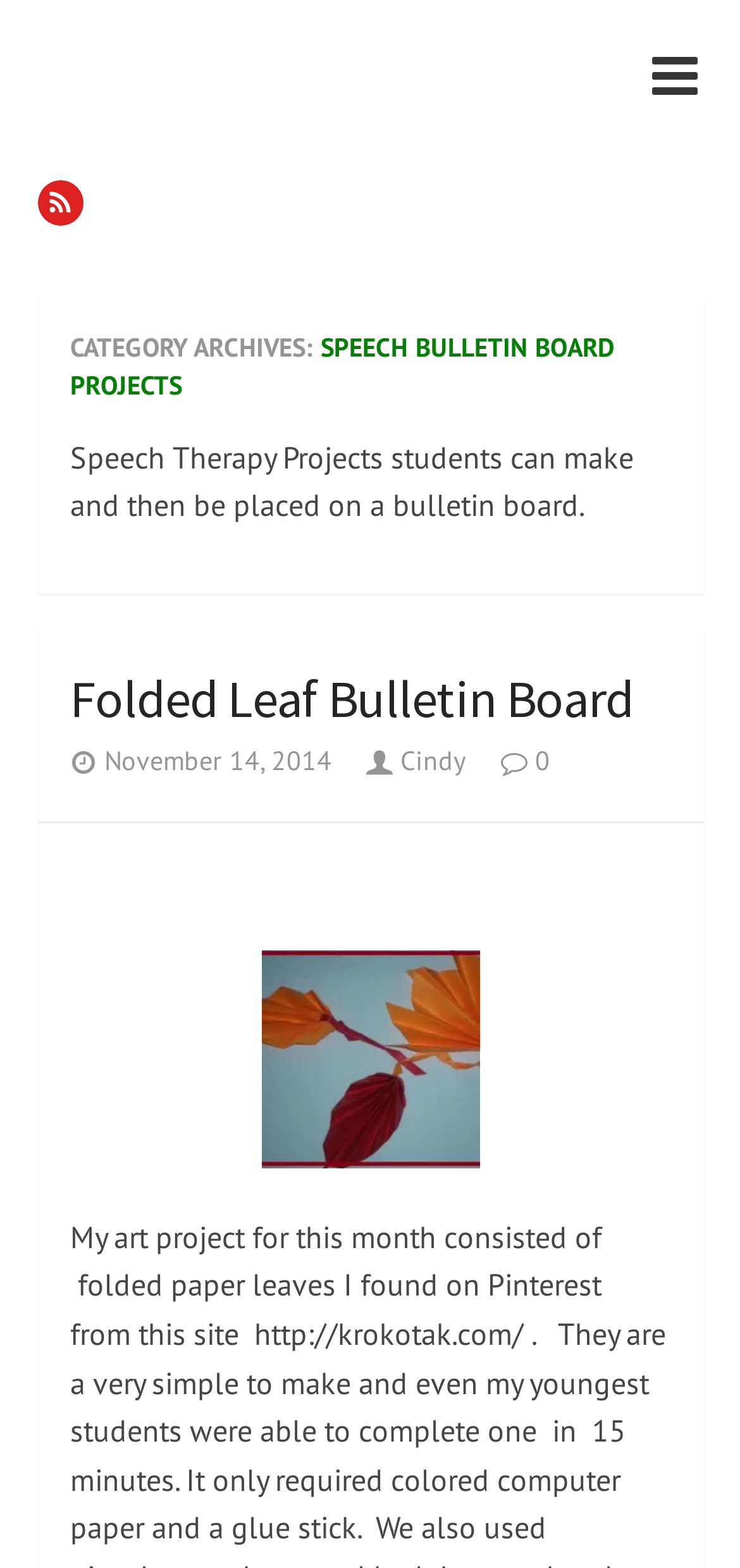Using the information shown in the image, answer the question with as much detail as possible: What is the purpose of teaching students?

I found the answer by looking at the StaticText element 'Teaching students to speak clearly and effectively' which is a child element of the Root Element.